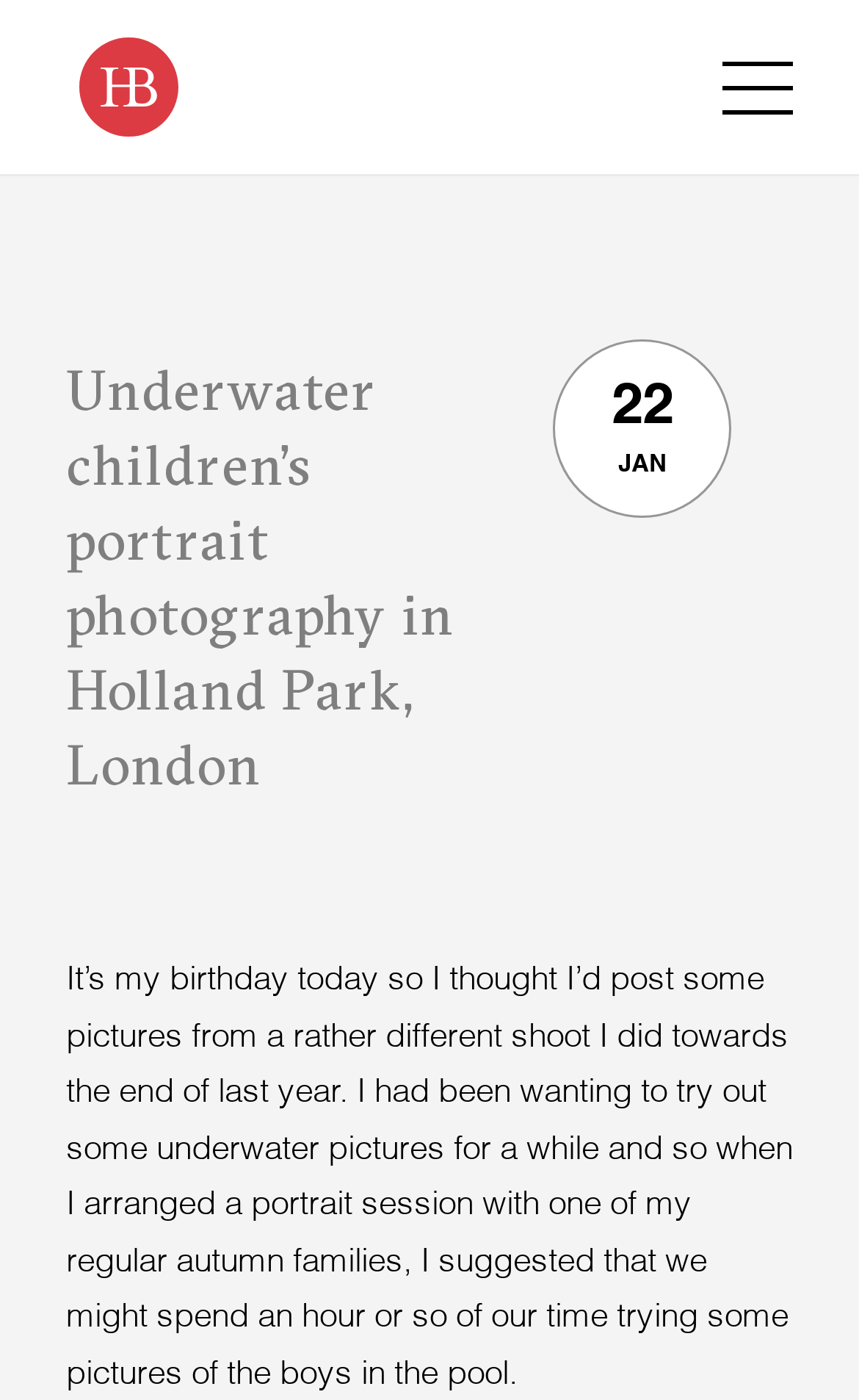Can you locate the main headline on this webpage and provide its text content?

Underwater children’s portrait photography in Holland Park, London